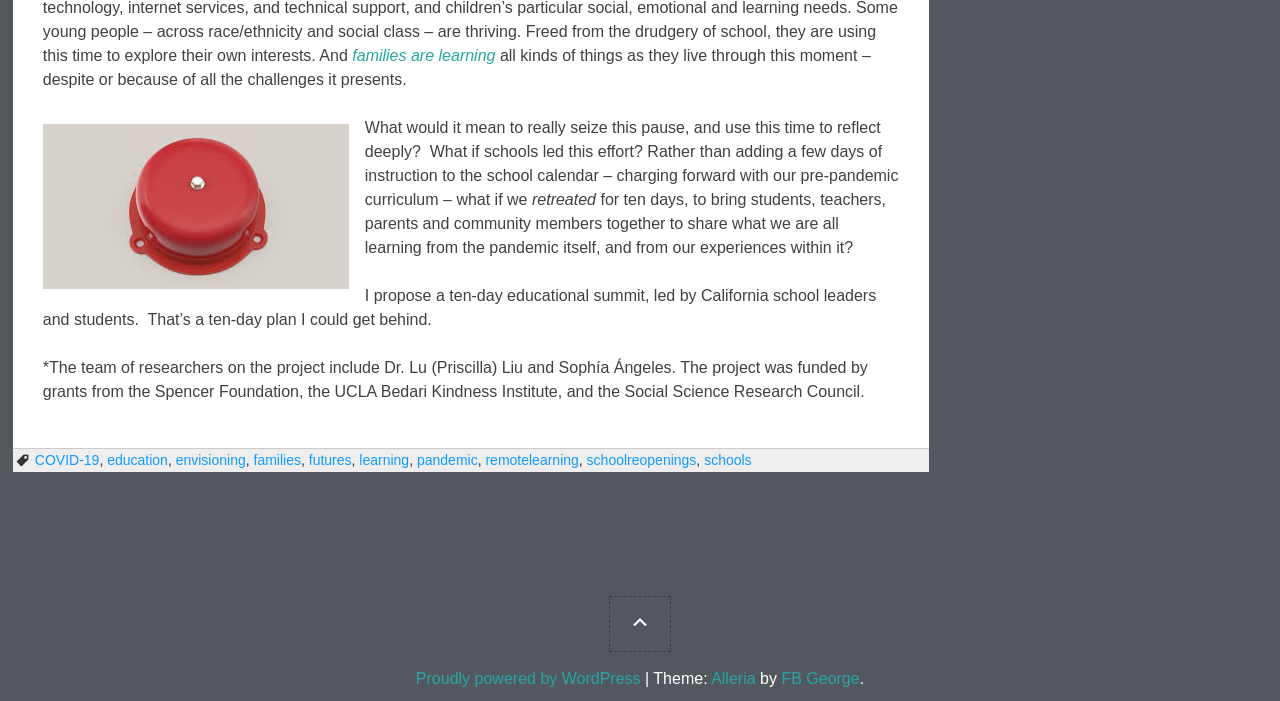Identify the bounding box coordinates of the region that needs to be clicked to carry out this instruction: "check the 'Proudly powered by WordPress' link". Provide these coordinates as four float numbers ranging from 0 to 1, i.e., [left, top, right, bottom].

[0.325, 0.955, 0.5, 0.98]